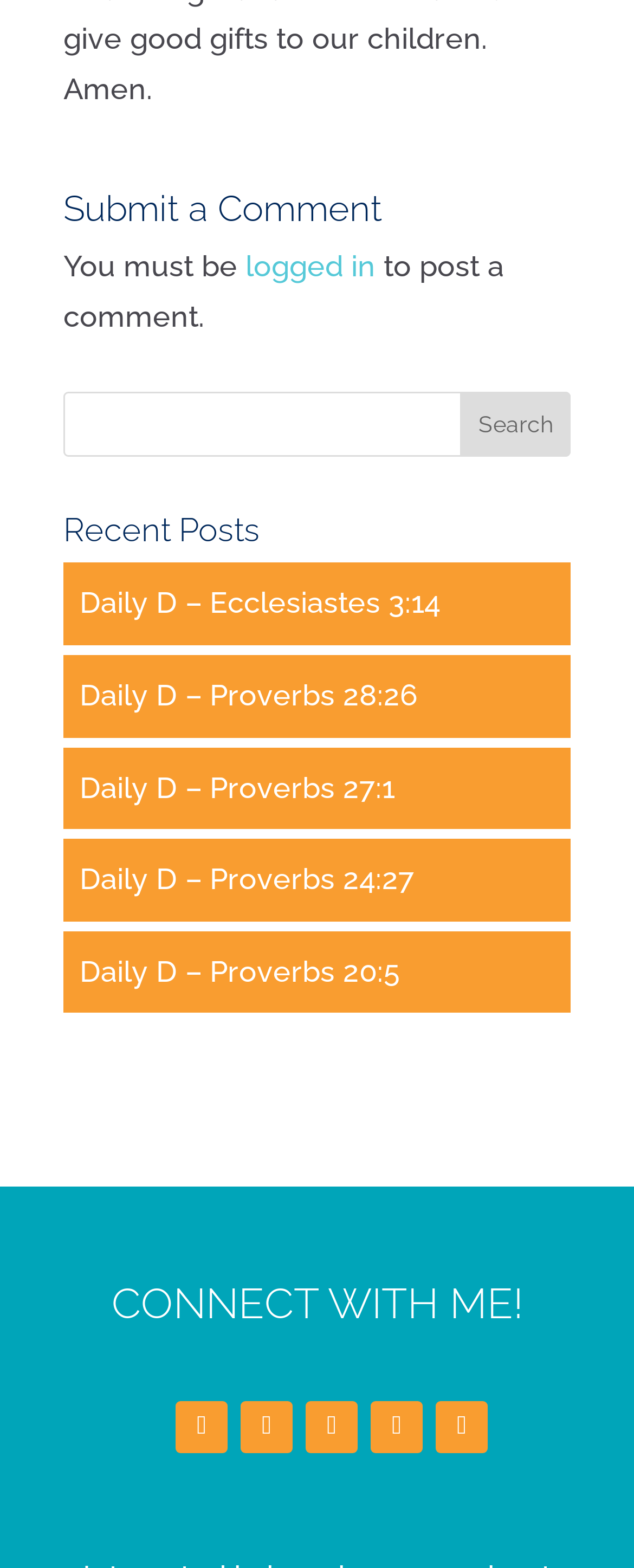How many social media links are available?
Please respond to the question with a detailed and informative answer.

There are five social media links listed under the 'CONNECT WITH ME!' heading, represented by icons. These links are likely to the author's or website's social media profiles.